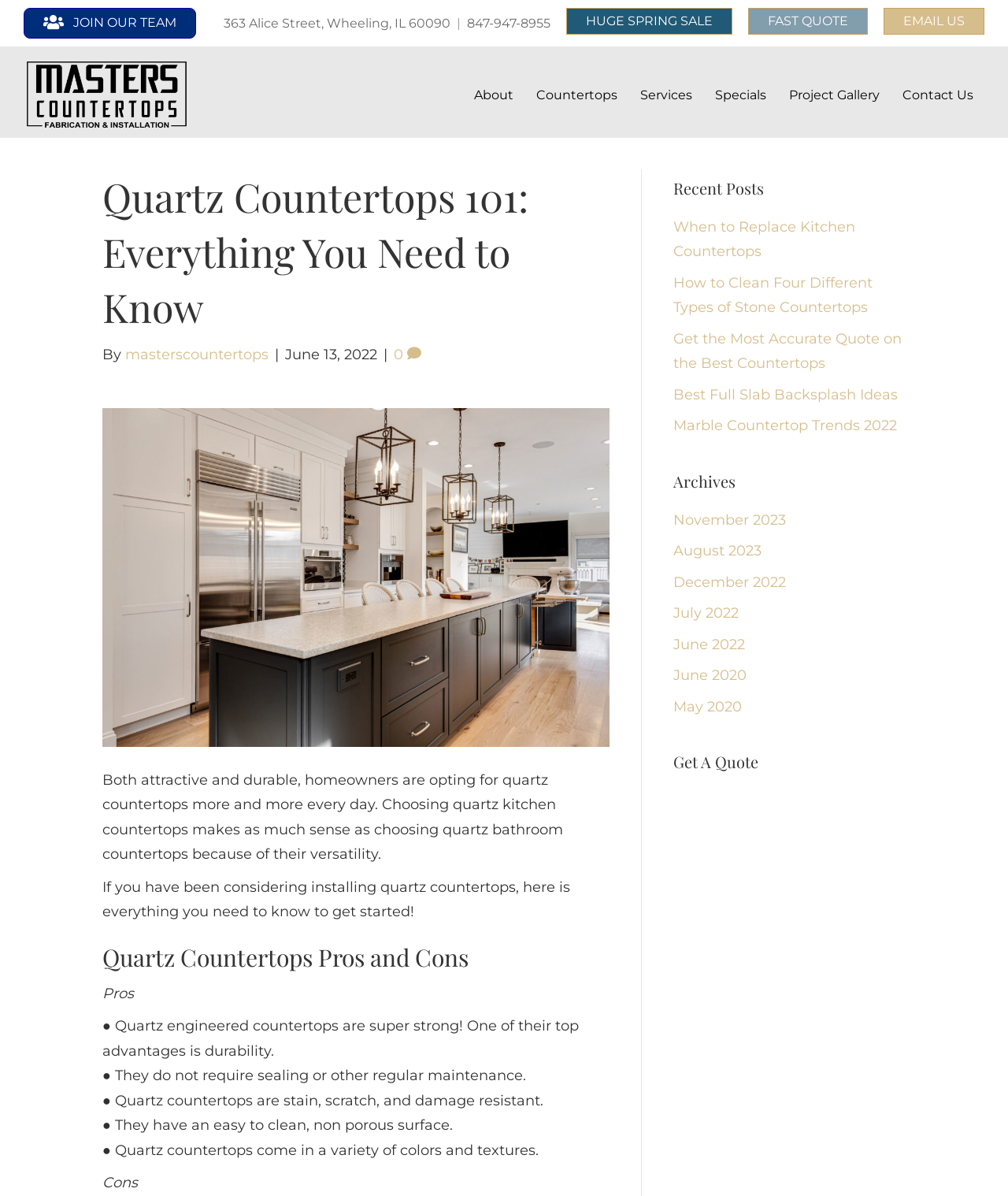What is the purpose of the 'Get A Quote' section?
Kindly offer a comprehensive and detailed response to the question.

The 'Get A Quote' section is likely intended for users to request a quote for quartz countertops, possibly for their kitchen or bathroom renovation projects, as it is a common practice in the industry to provide quotes for such services.